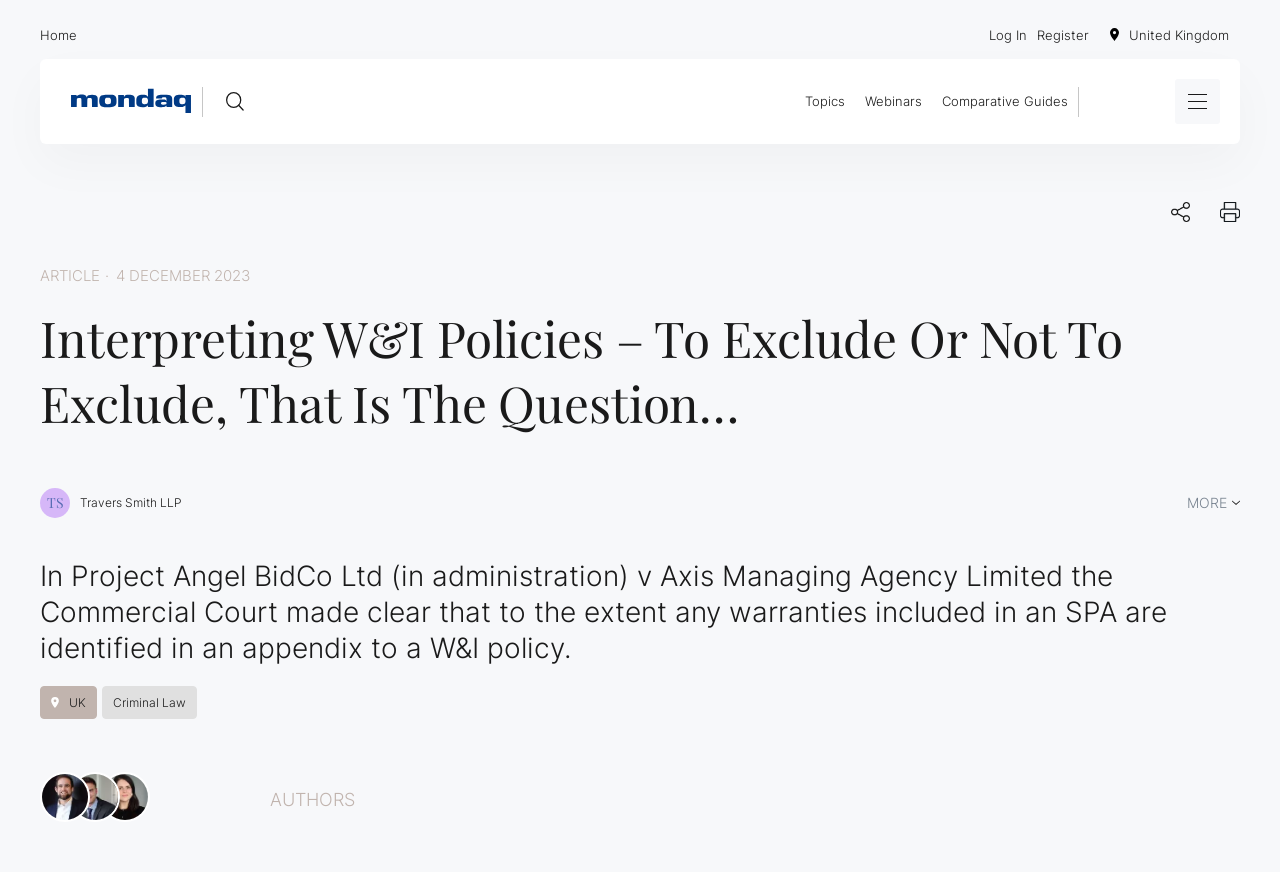Locate the bounding box coordinates of the element I should click to achieve the following instruction: "Click Mondaq homepage".

[0.055, 0.101, 0.15, 0.132]